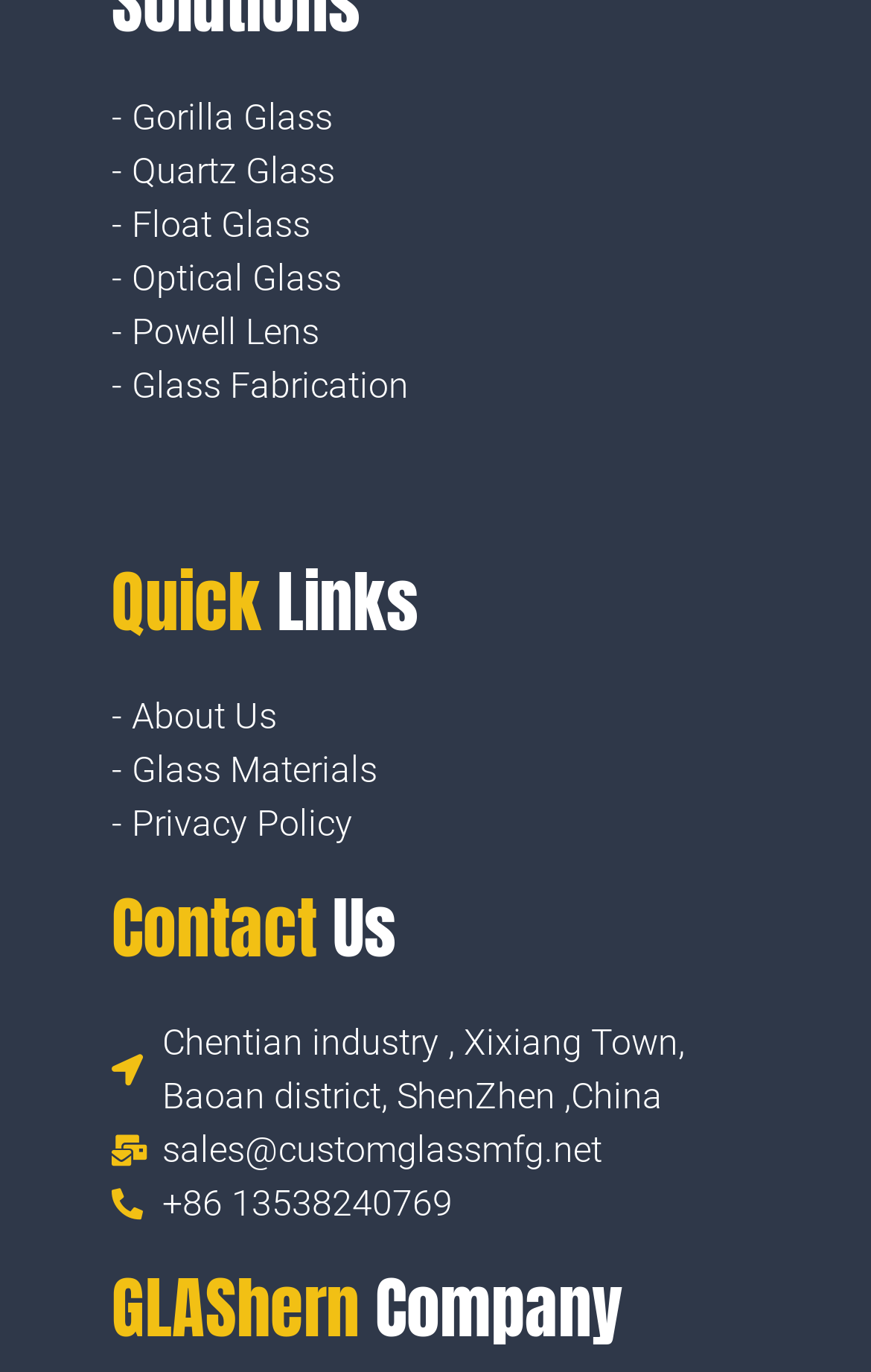Predict the bounding box coordinates of the UI element that matches this description: "- Glass Fabrication". The coordinates should be in the format [left, top, right, bottom] with each value between 0 and 1.

[0.128, 0.262, 0.872, 0.302]